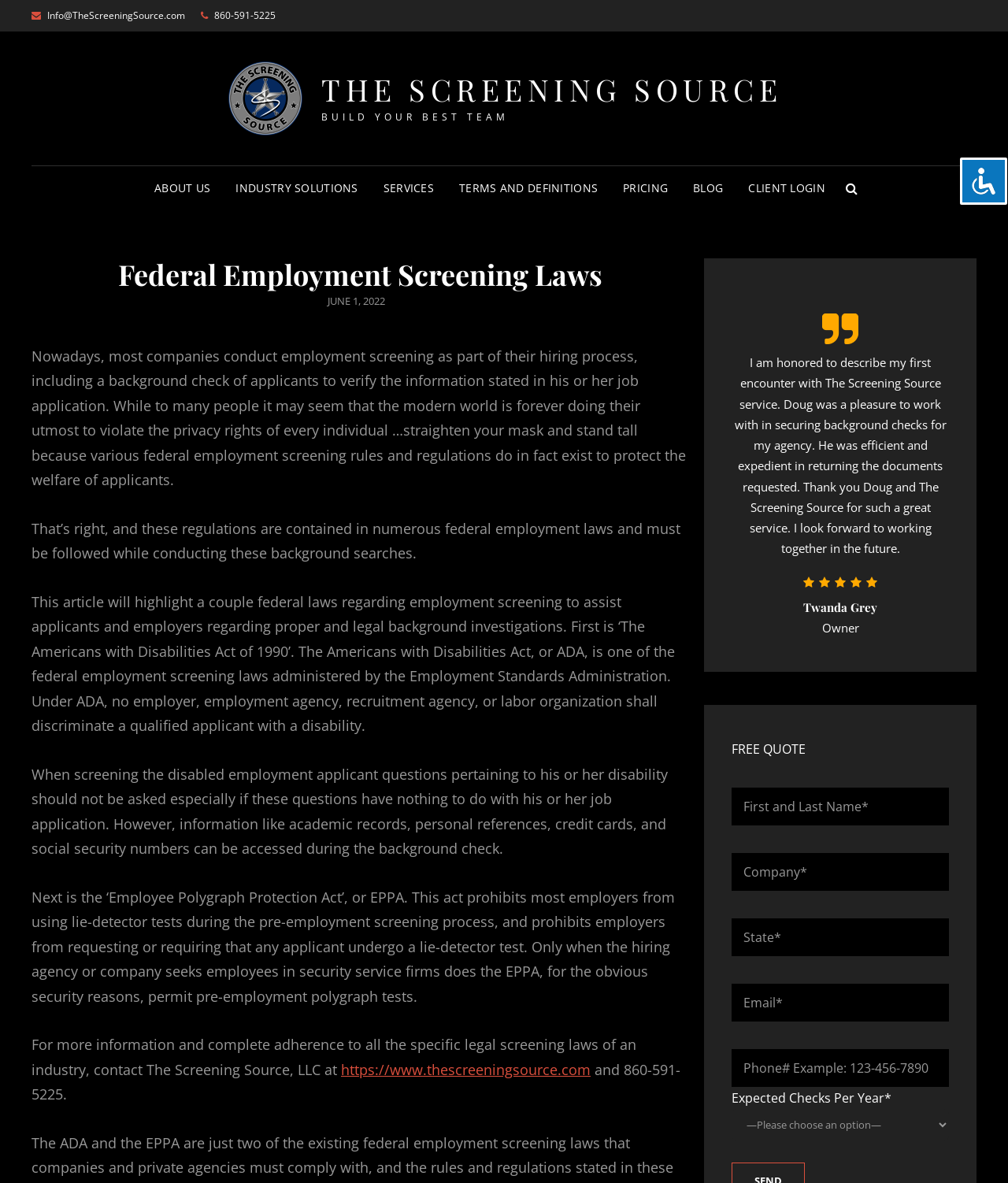Could you specify the bounding box coordinates for the clickable section to complete the following instruction: "Read more about Federal Employment Screening Laws"?

[0.031, 0.218, 0.683, 0.245]